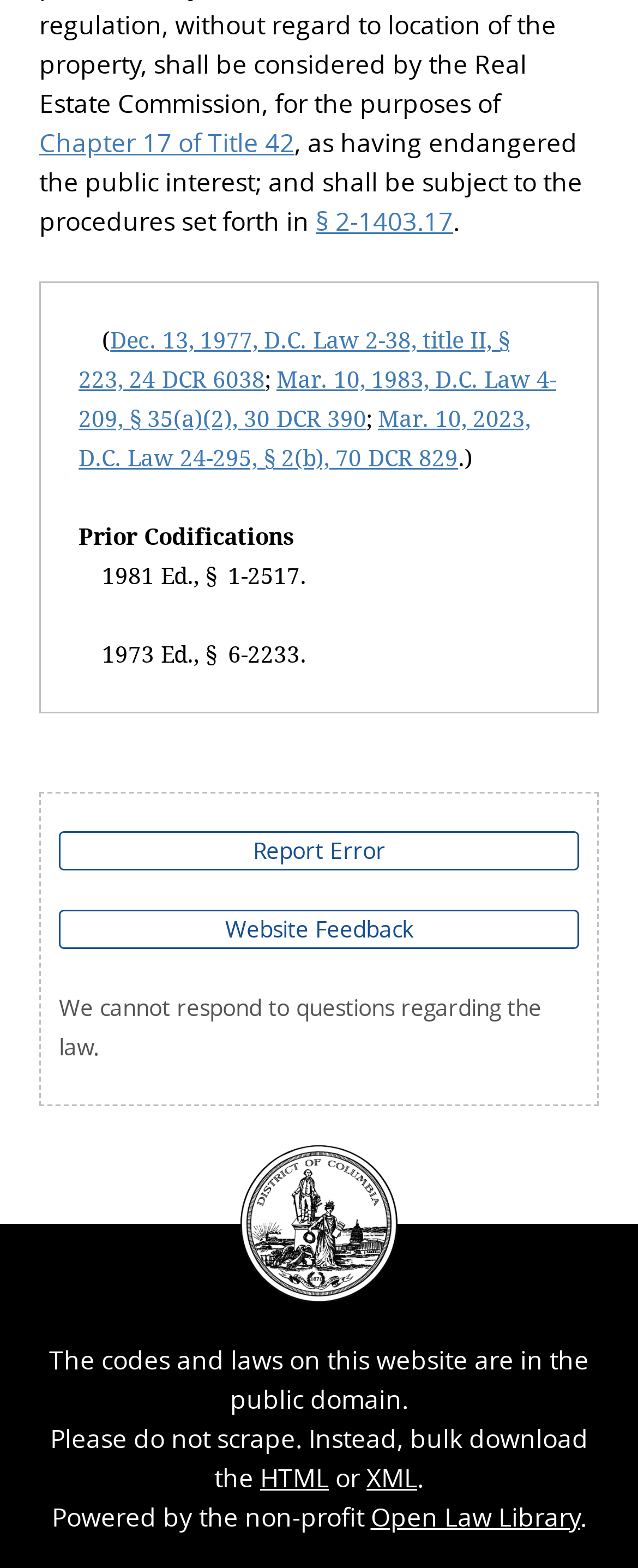Determine the bounding box coordinates of the region to click in order to accomplish the following instruction: "Download the 'HTML' file". Provide the coordinates as four float numbers between 0 and 1, specifically [left, top, right, bottom].

[0.408, 0.932, 0.515, 0.954]